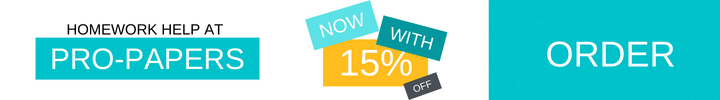Provide a one-word or brief phrase answer to the question:
What is the purpose of the vibrant colors and striking typography?

To attract students